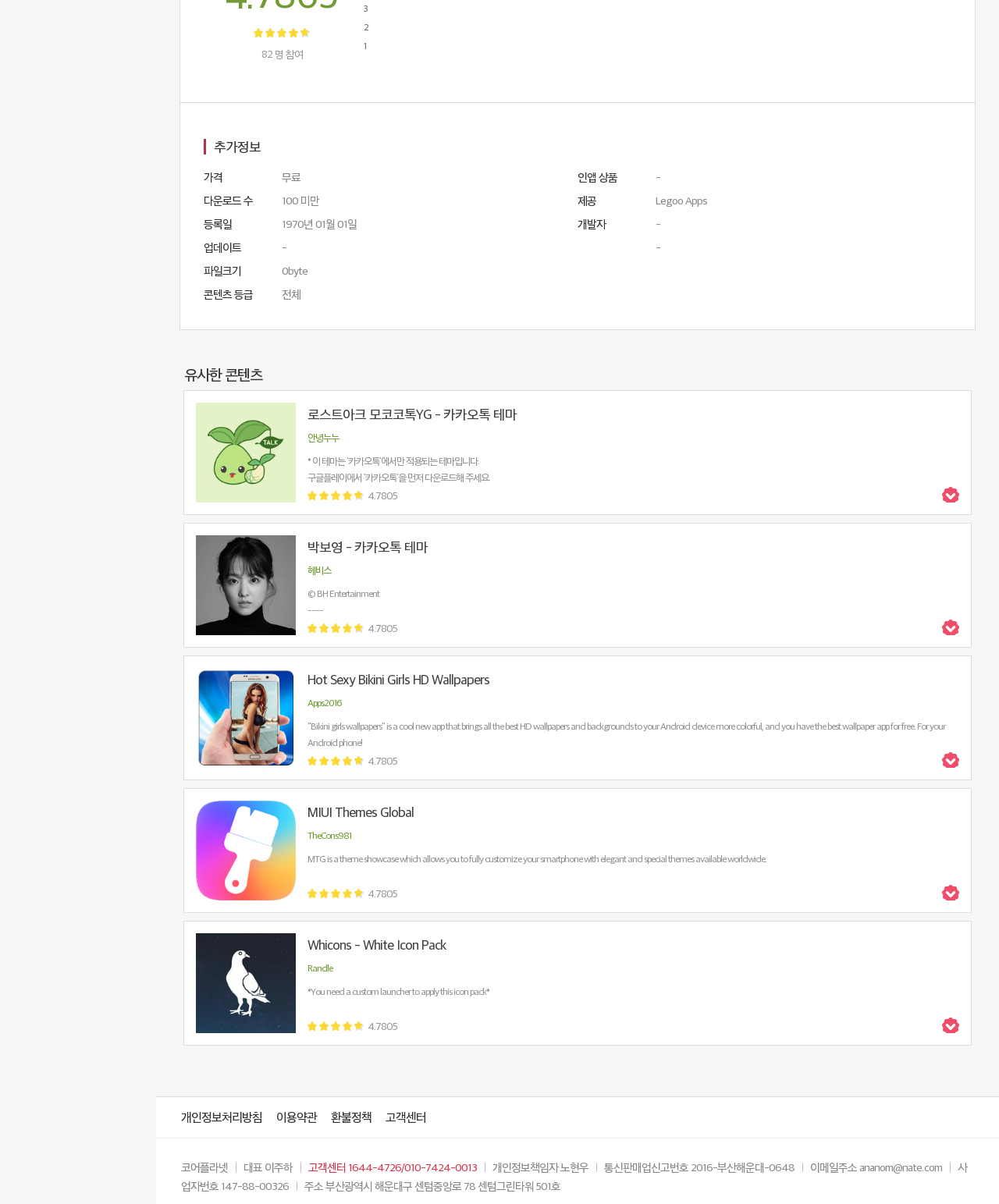Please identify the bounding box coordinates of the area that needs to be clicked to follow this instruction: "explore the developer's information".

[0.578, 0.18, 0.606, 0.192]